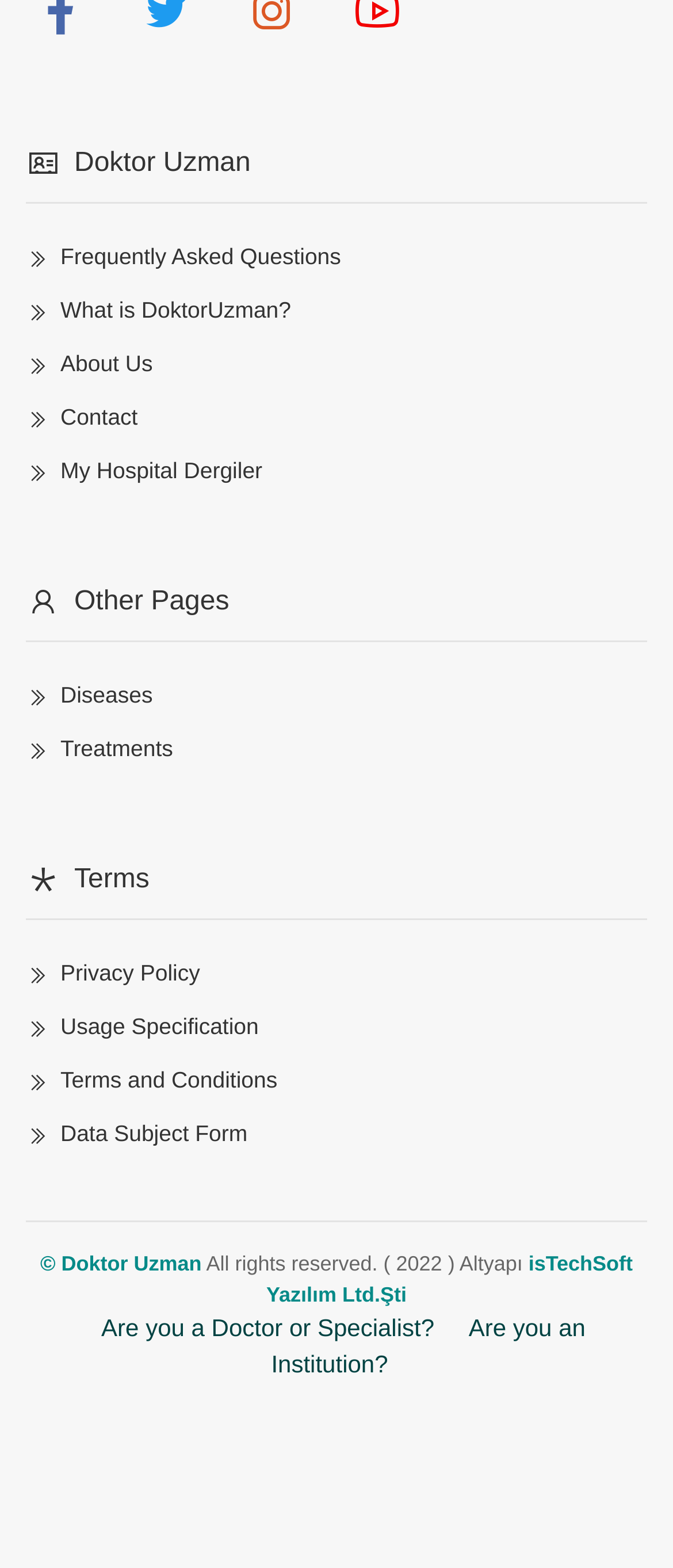Find the bounding box coordinates of the clickable area required to complete the following action: "Contact DoktorUzman".

[0.038, 0.257, 0.205, 0.274]